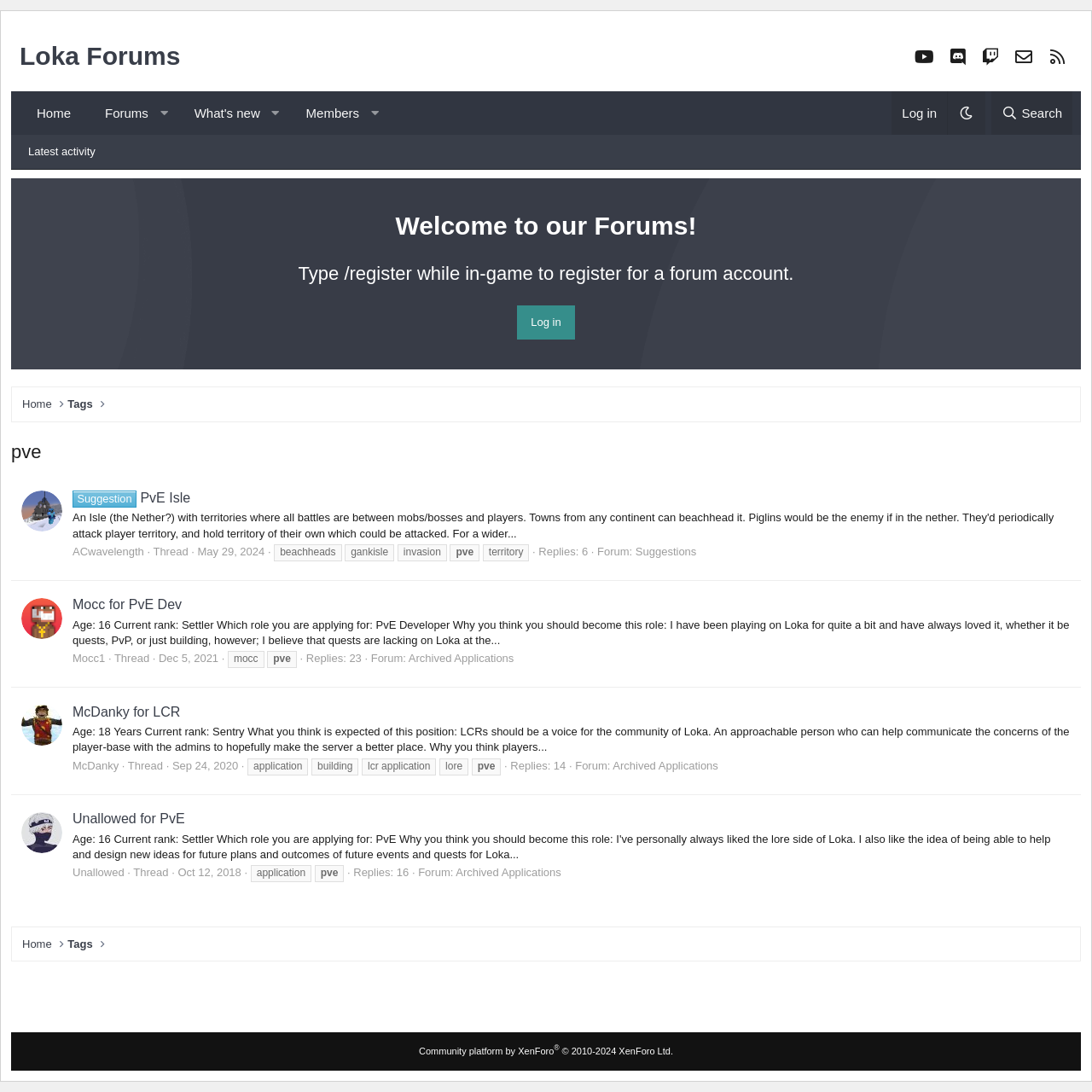Please identify the coordinates of the bounding box that should be clicked to fulfill this instruction: "Click on the 'Log in' button".

[0.817, 0.084, 0.867, 0.123]